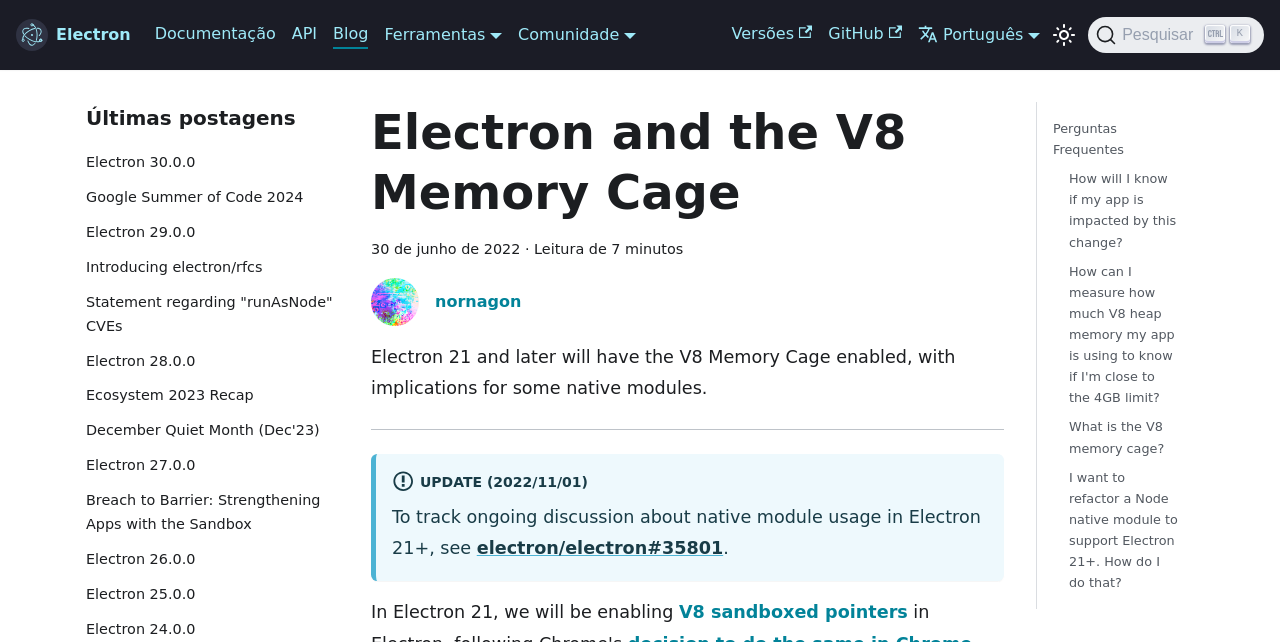Predict the bounding box coordinates of the area that should be clicked to accomplish the following instruction: "Search using the search button". The bounding box coordinates should consist of four float numbers between 0 and 1, i.e., [left, top, right, bottom].

[0.85, 0.026, 0.988, 0.083]